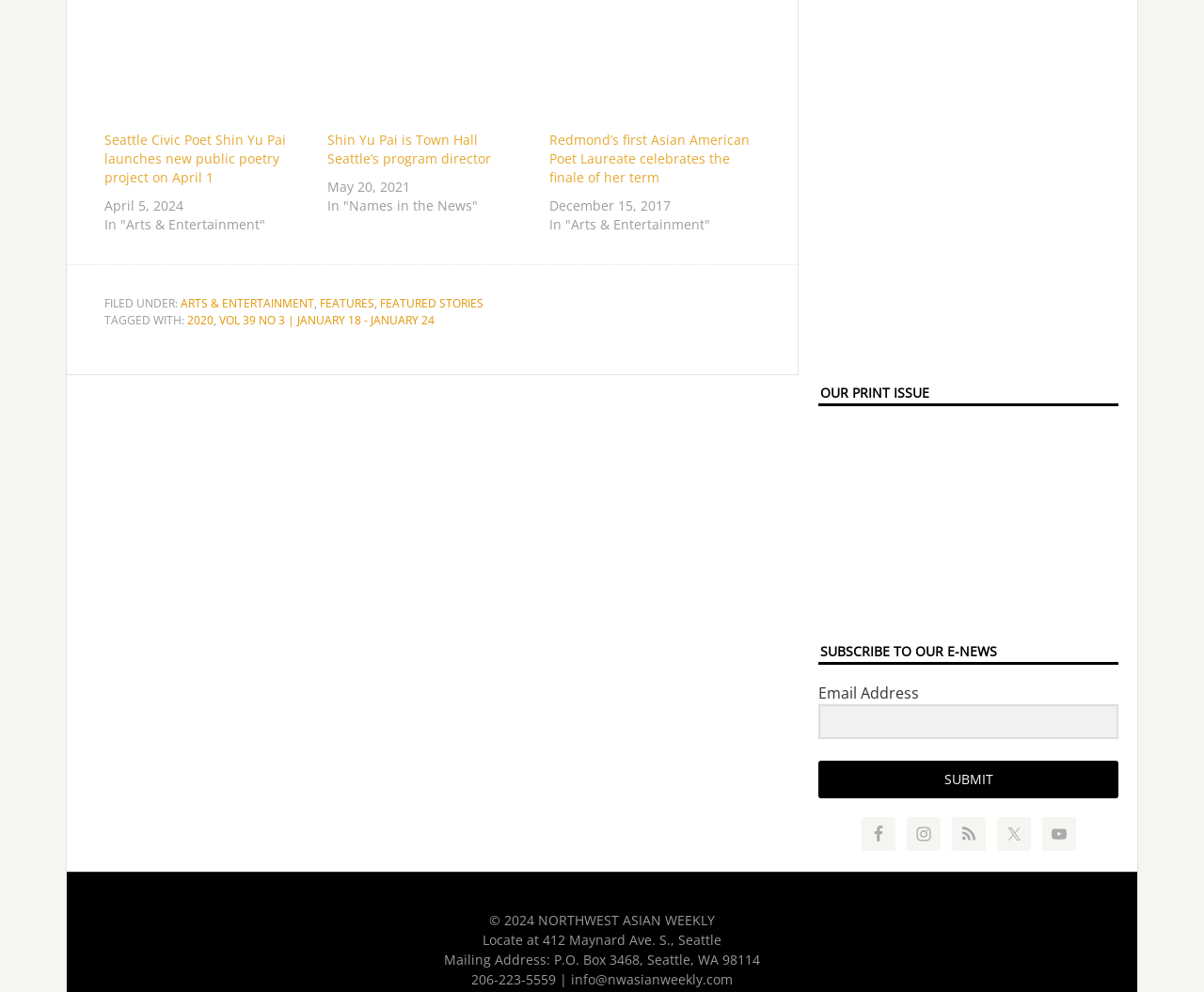Please determine the bounding box coordinates for the element that should be clicked to follow these instructions: "View the 8mm Film".

None